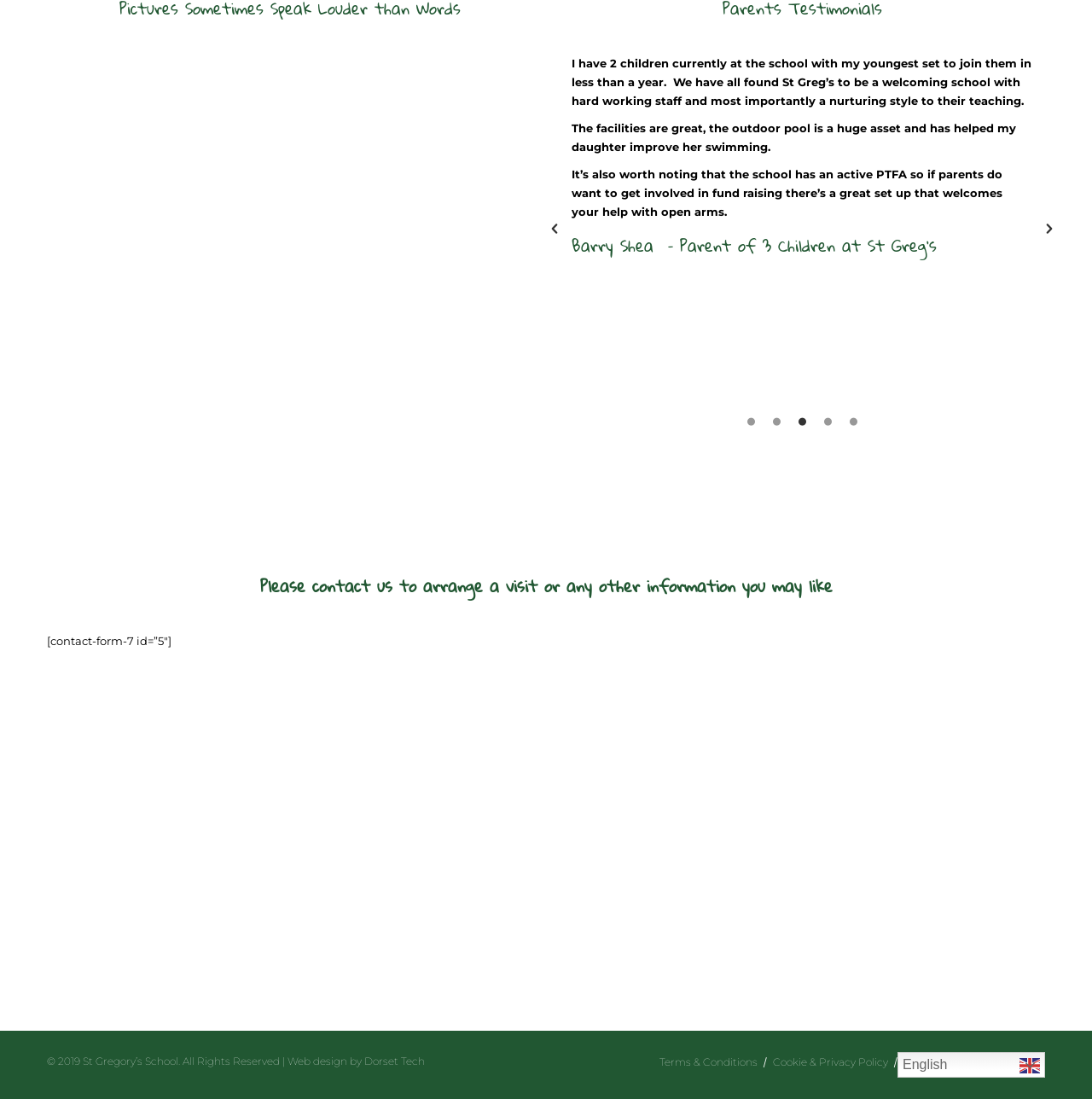From the webpage screenshot, predict the bounding box coordinates (top-left x, top-left y, bottom-right x, bottom-right y) for the UI element described here: Terms & Conditions

[0.598, 0.96, 0.699, 0.972]